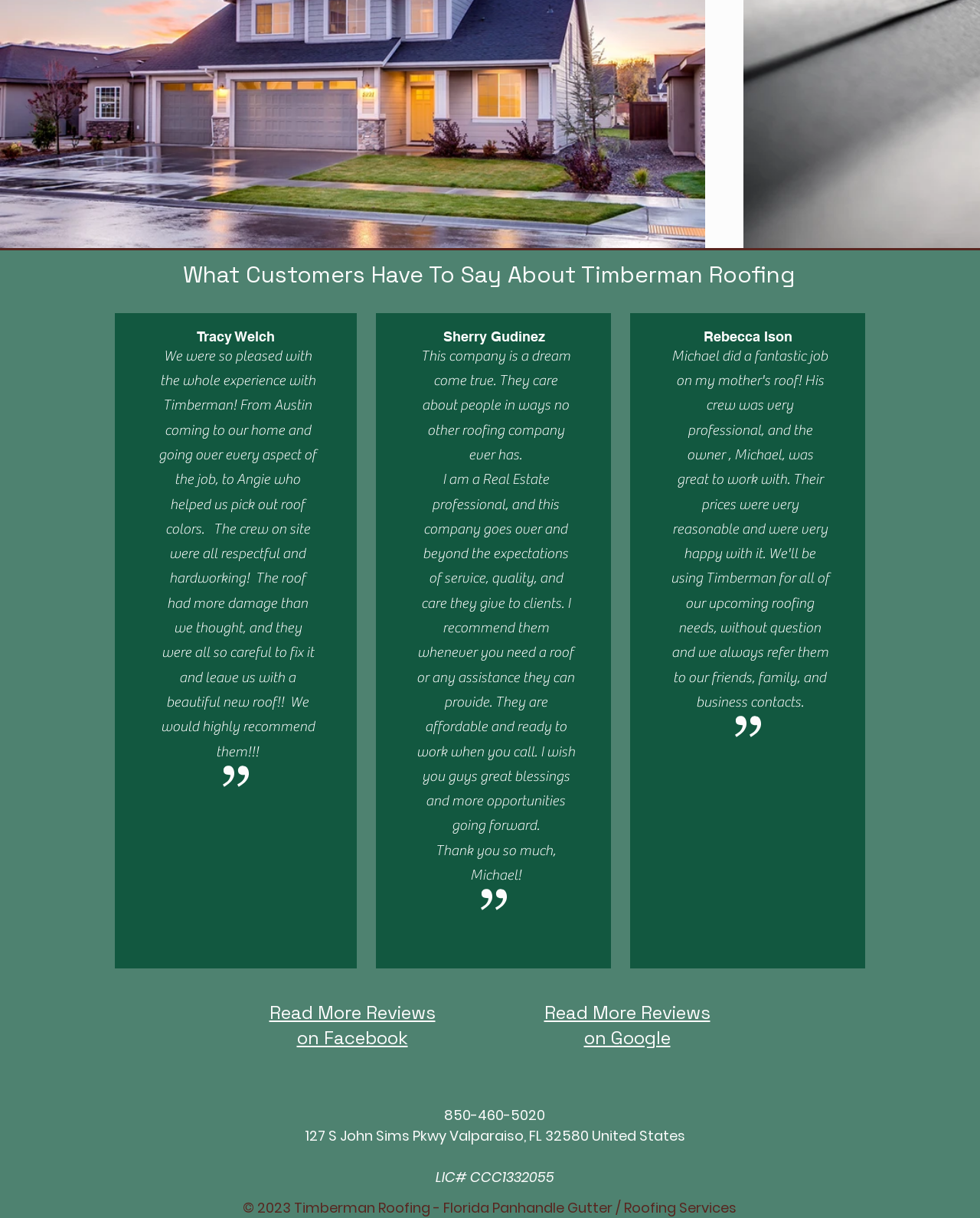Provide a short, one-word or phrase answer to the question below:
How many reviews are shown on this webpage?

3